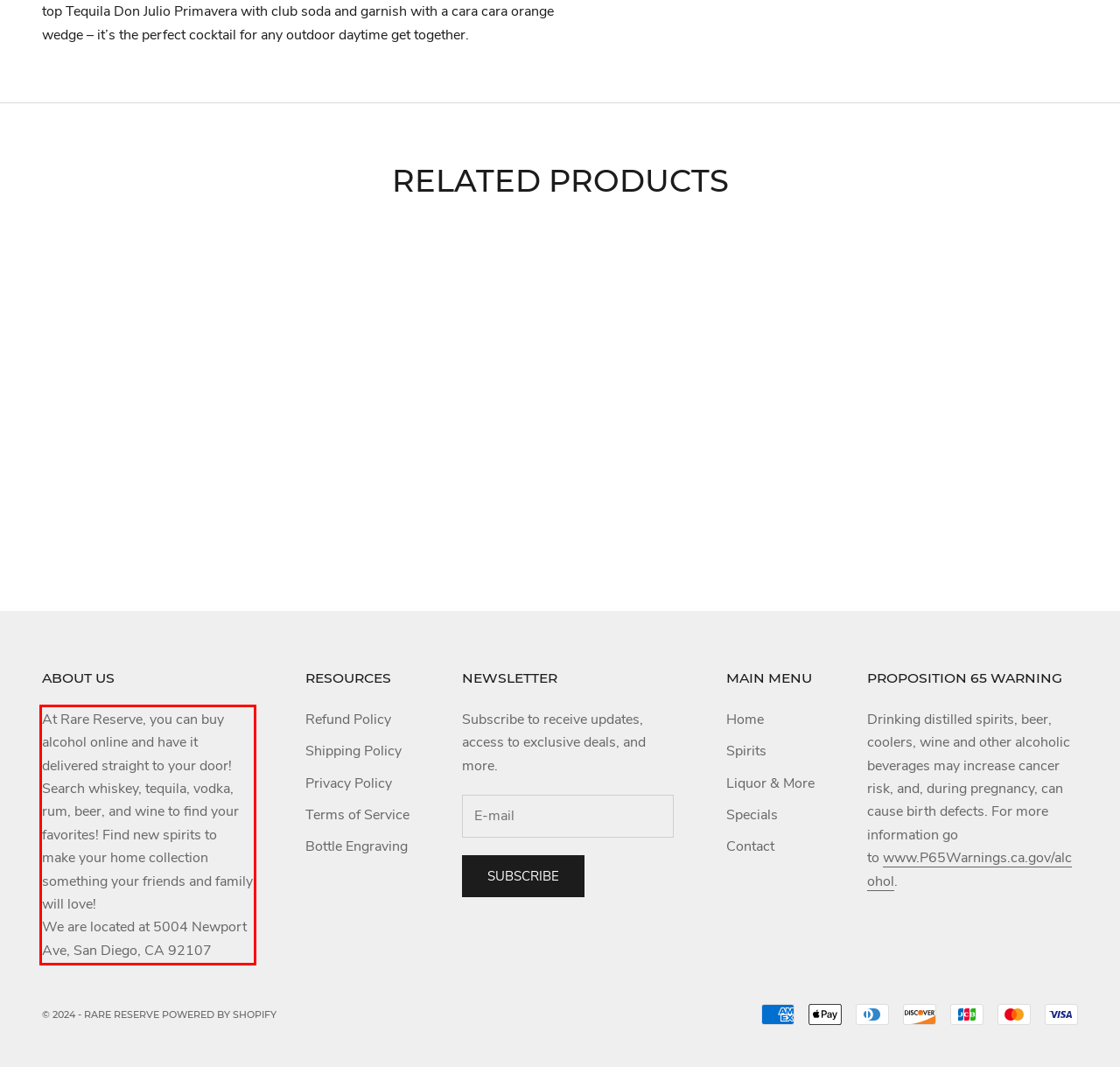View the screenshot of the webpage and identify the UI element surrounded by a red bounding box. Extract the text contained within this red bounding box.

At Rare Reserve, you can buy alcohol online and have it delivered straight to your door! Search whiskey, tequila, vodka, rum, beer, and wine to find your favorites! Find new spirits to make your home collection something your friends and family will love! We are located at 5004 Newport Ave, San Diego, CA 92107